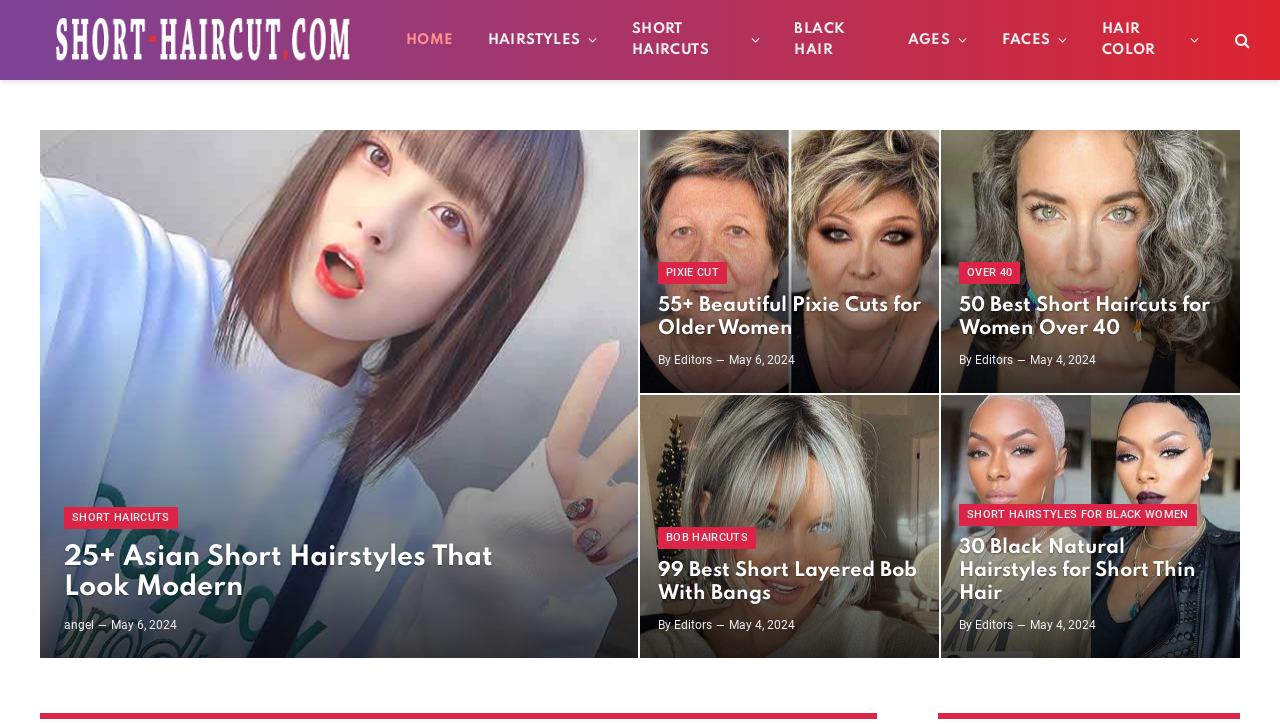How many articles are on this webpage?
Look at the image and respond with a single word or a short phrase.

5